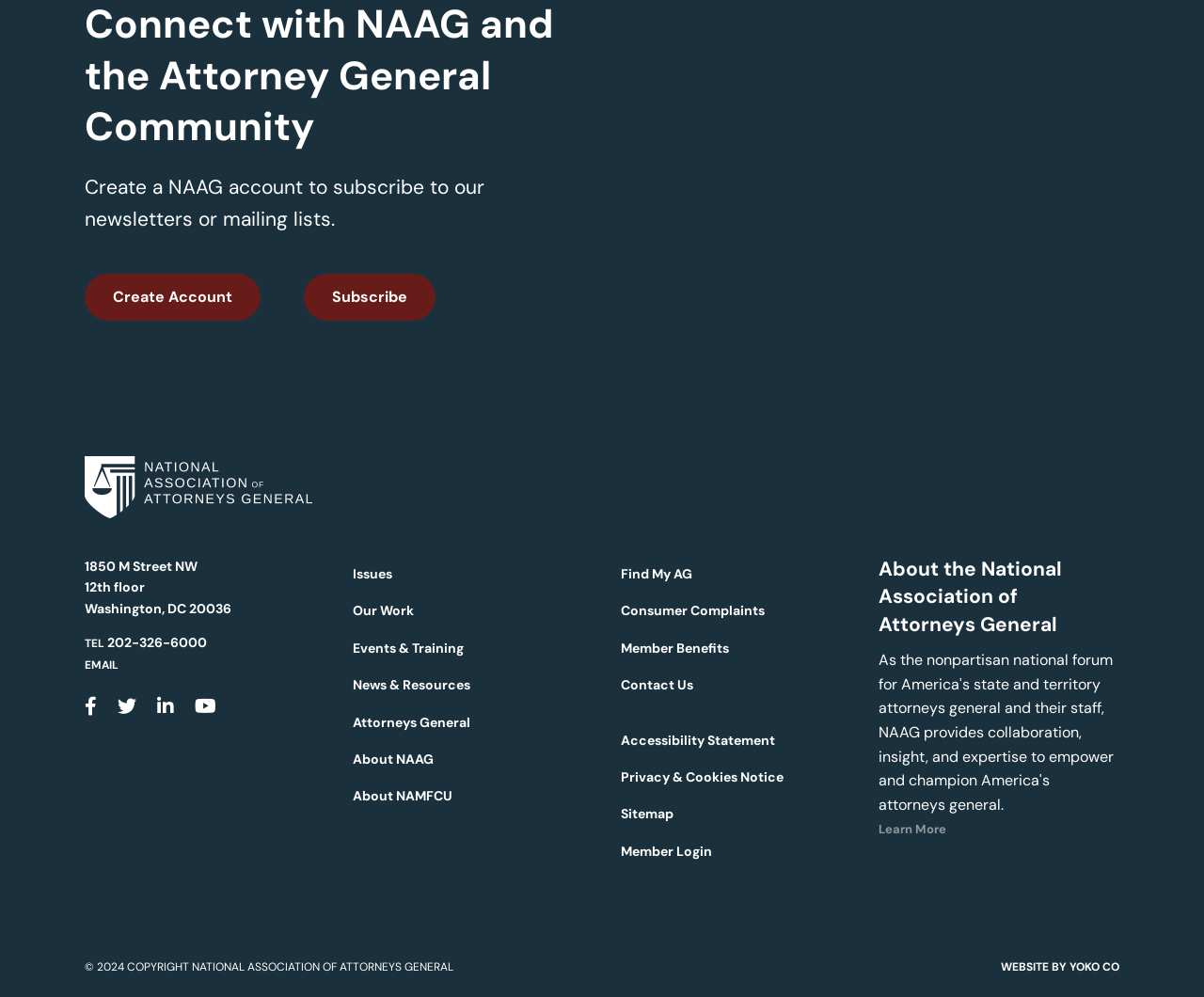What are the main sections of the website?
Using the visual information, answer the question in a single word or phrase.

Issues, Our Work, Events & Training, etc.